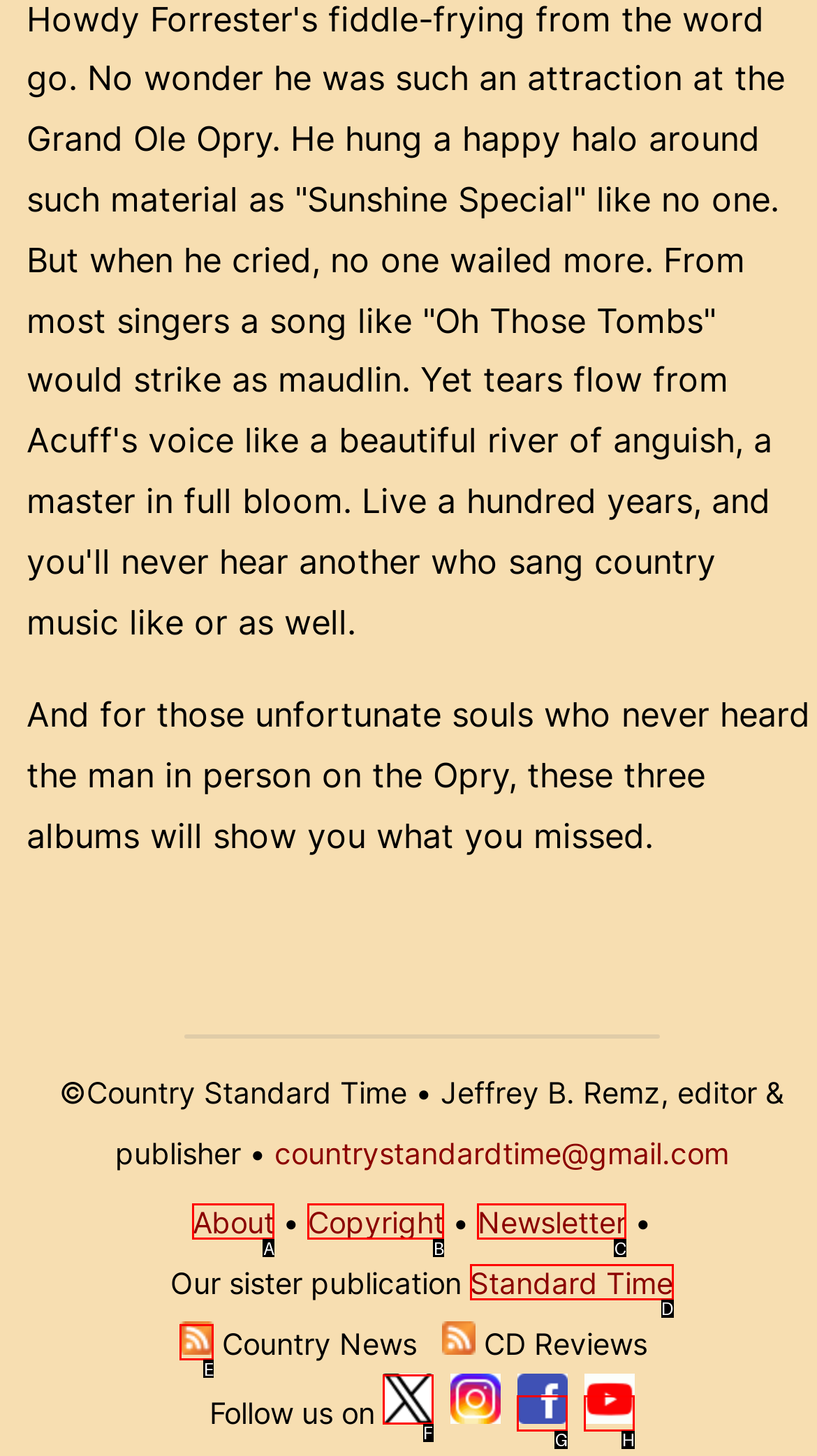Identify the HTML element to click to execute this task: Follow on Twitter Respond with the letter corresponding to the proper option.

F